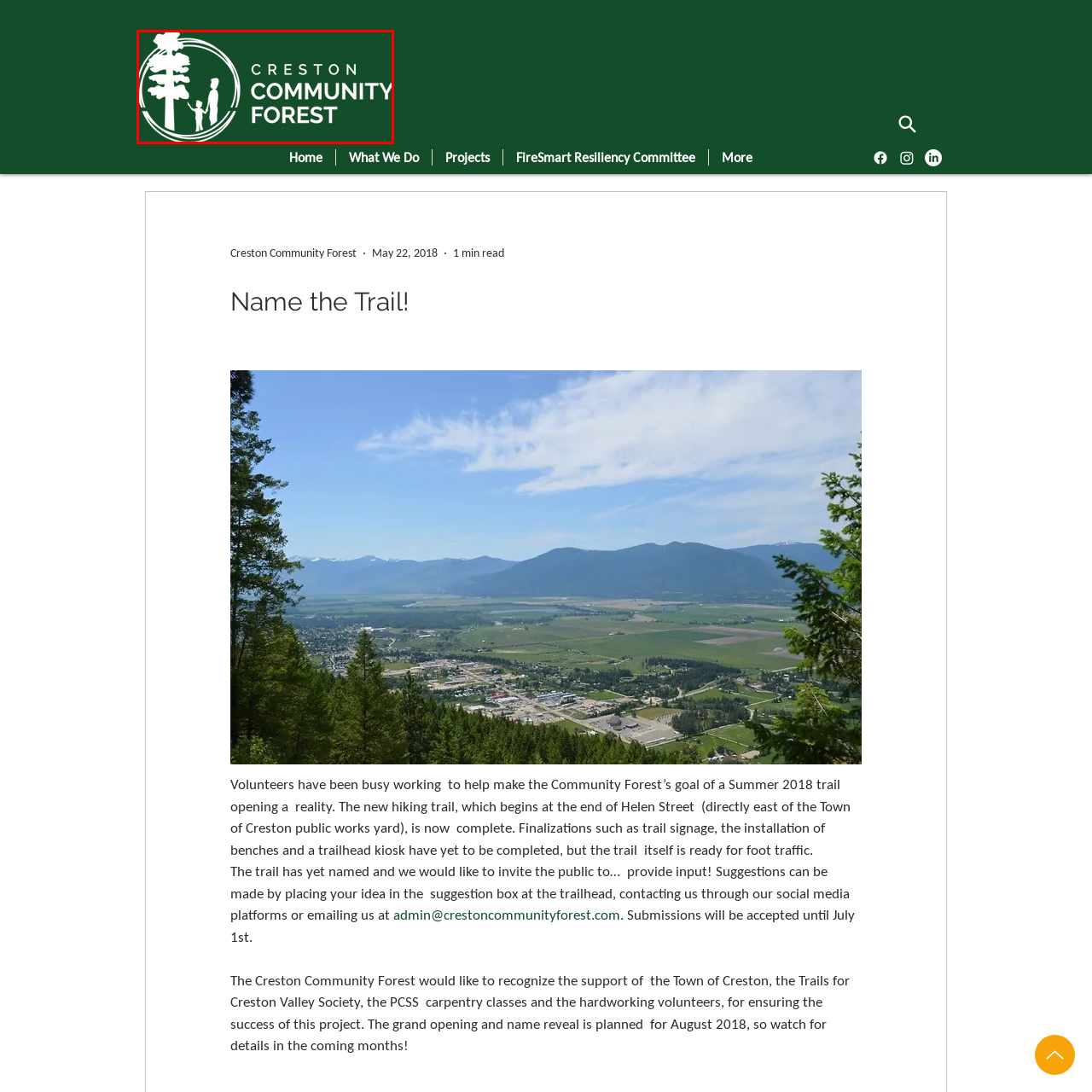Pay attention to the image encircled in red and give a thorough answer to the subsequent question, informed by the visual details in the image:
What is depicted alongside the tree in the logo?

According to the caption, alongside the stylized white depiction of a tall tree, there is a silhouette of a parent and child holding hands, which symbolizes community and connection with nature.